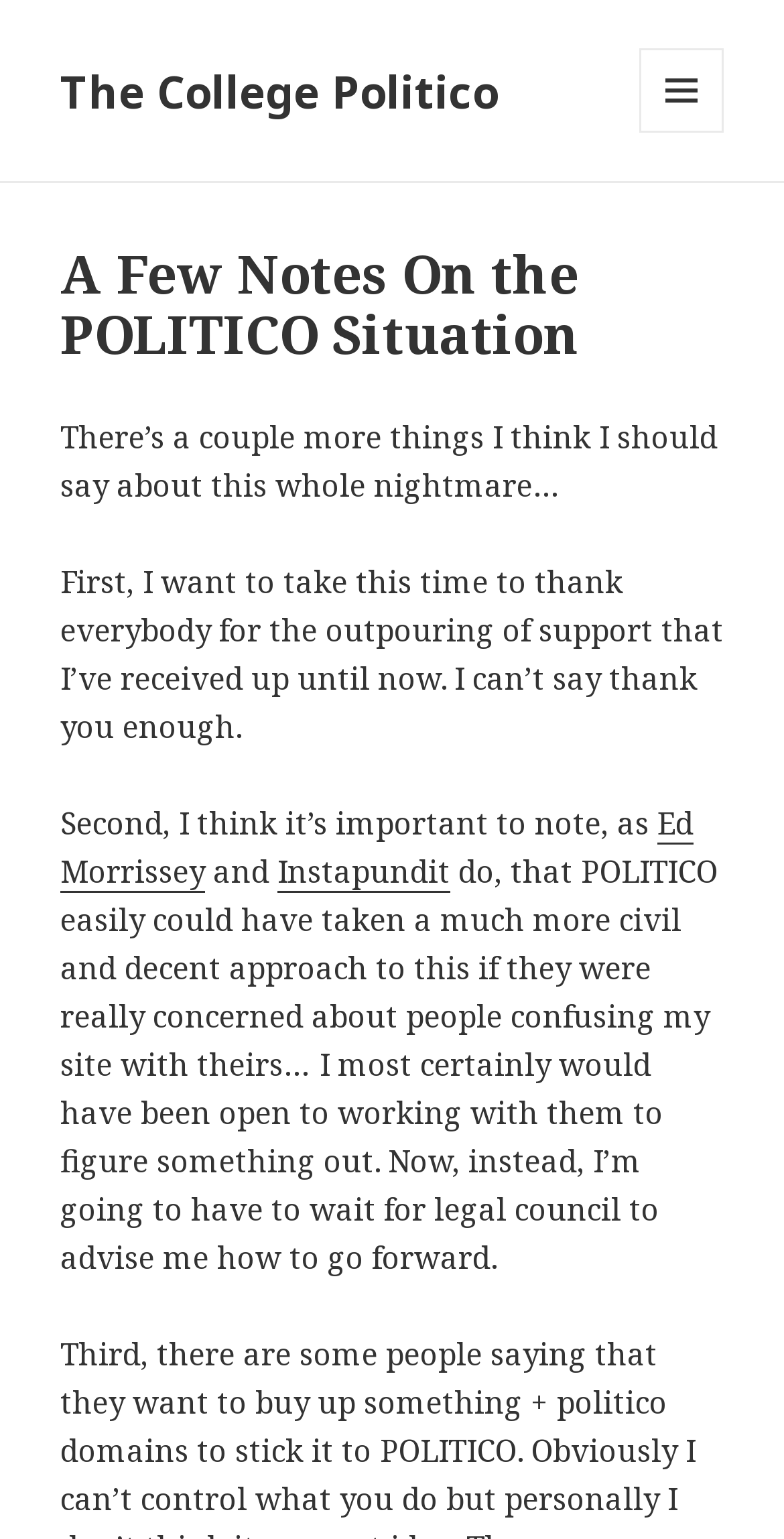Identify the bounding box of the HTML element described as: "Instapundit".

[0.354, 0.553, 0.574, 0.58]